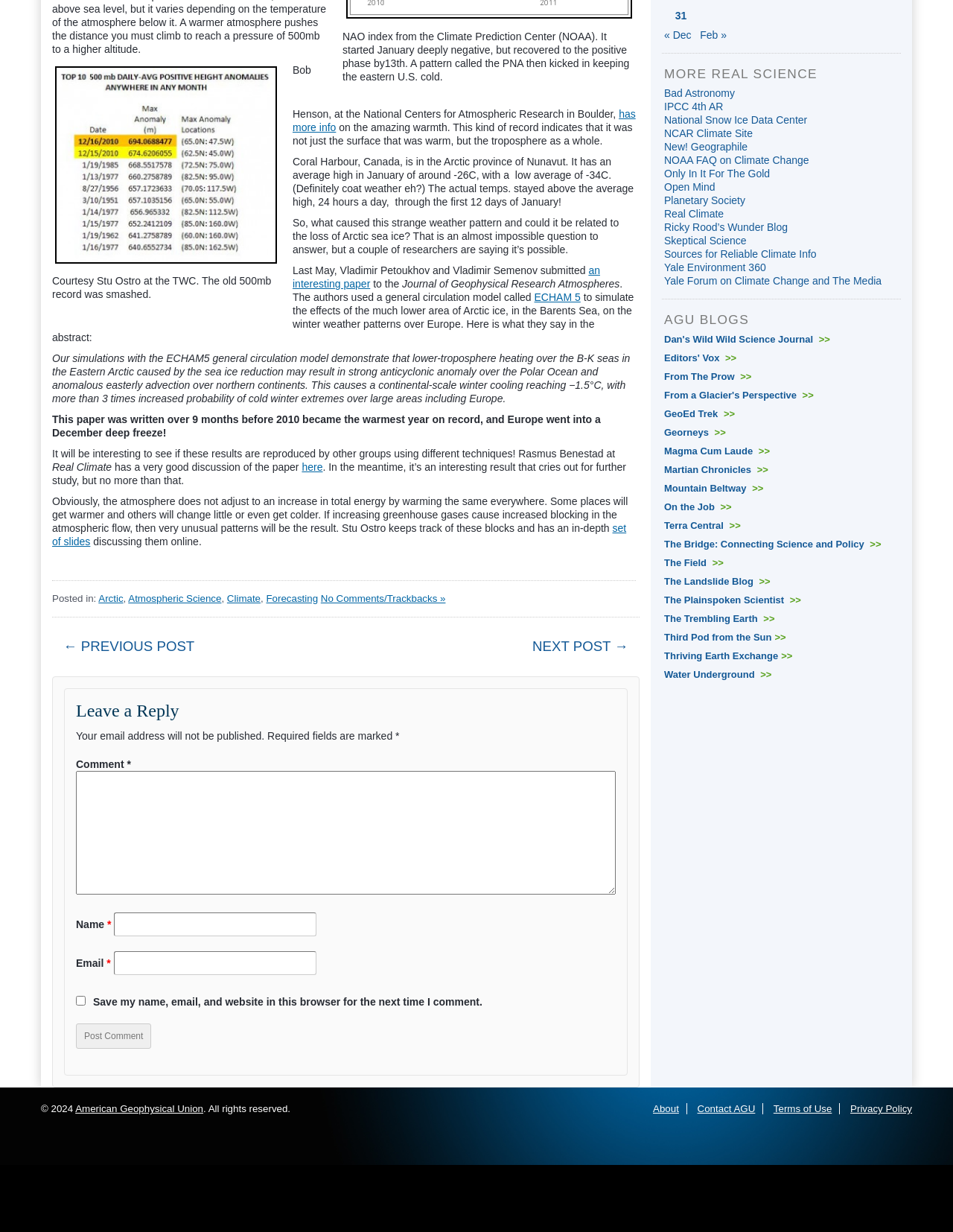What is the name of the website where Rasmus Benestad discusses the research paper?
Please give a detailed and elaborate explanation in response to the question.

According to the blog post, Rasmus Benestad has a discussion about the research paper on the website Real Climate.